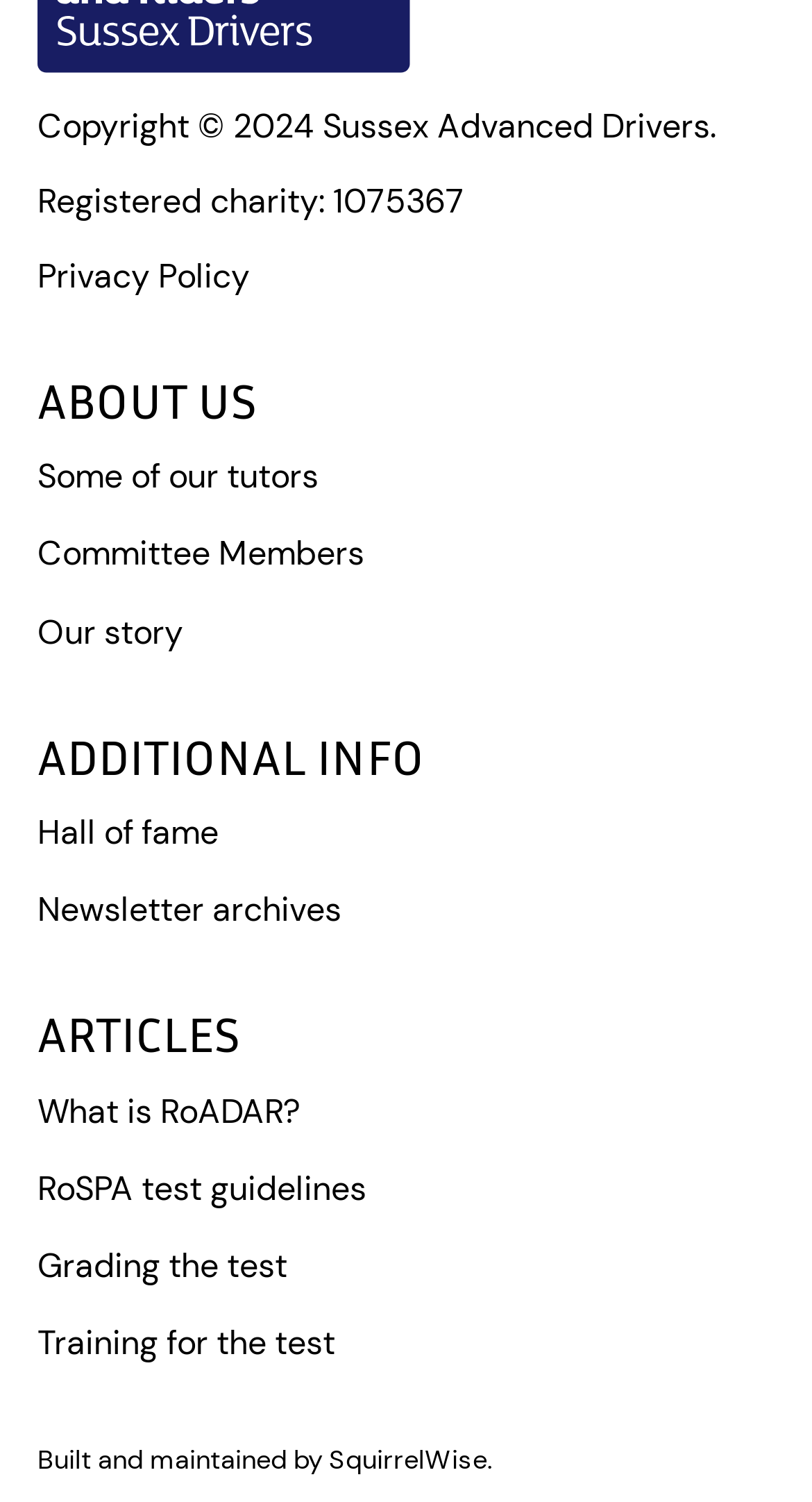Determine the bounding box coordinates for the element that should be clicked to follow this instruction: "Learn about RoSPA test guidelines". The coordinates should be given as four float numbers between 0 and 1, in the format [left, top, right, bottom].

[0.046, 0.774, 0.462, 0.812]